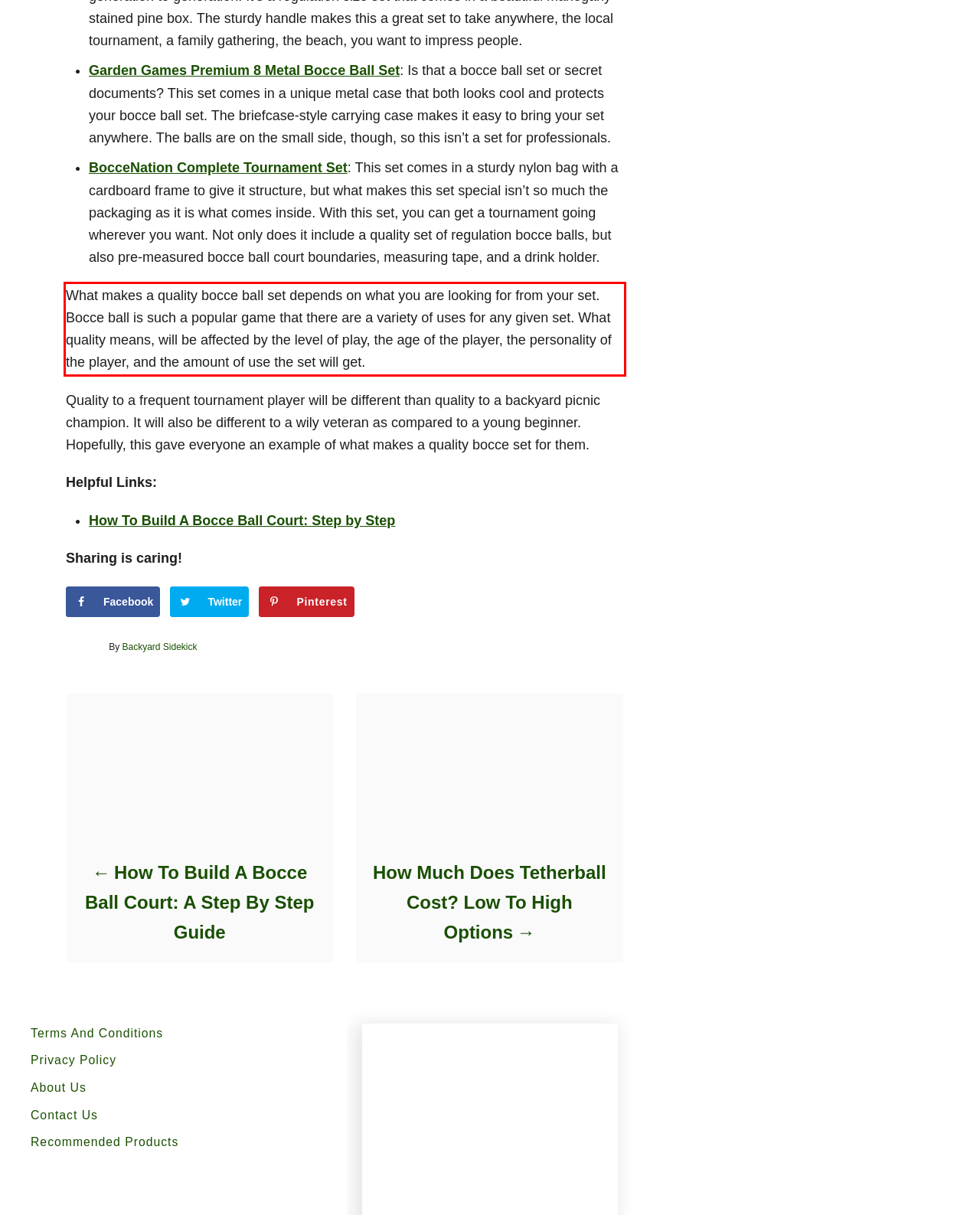Observe the screenshot of the webpage that includes a red rectangle bounding box. Conduct OCR on the content inside this red bounding box and generate the text.

What makes a quality bocce ball set depends on what you are looking for from your set. Bocce ball is such a popular game that there are a variety of uses for any given set. What quality means, will be affected by the level of play, the age of the player, the personality of the player, and the amount of use the set will get.